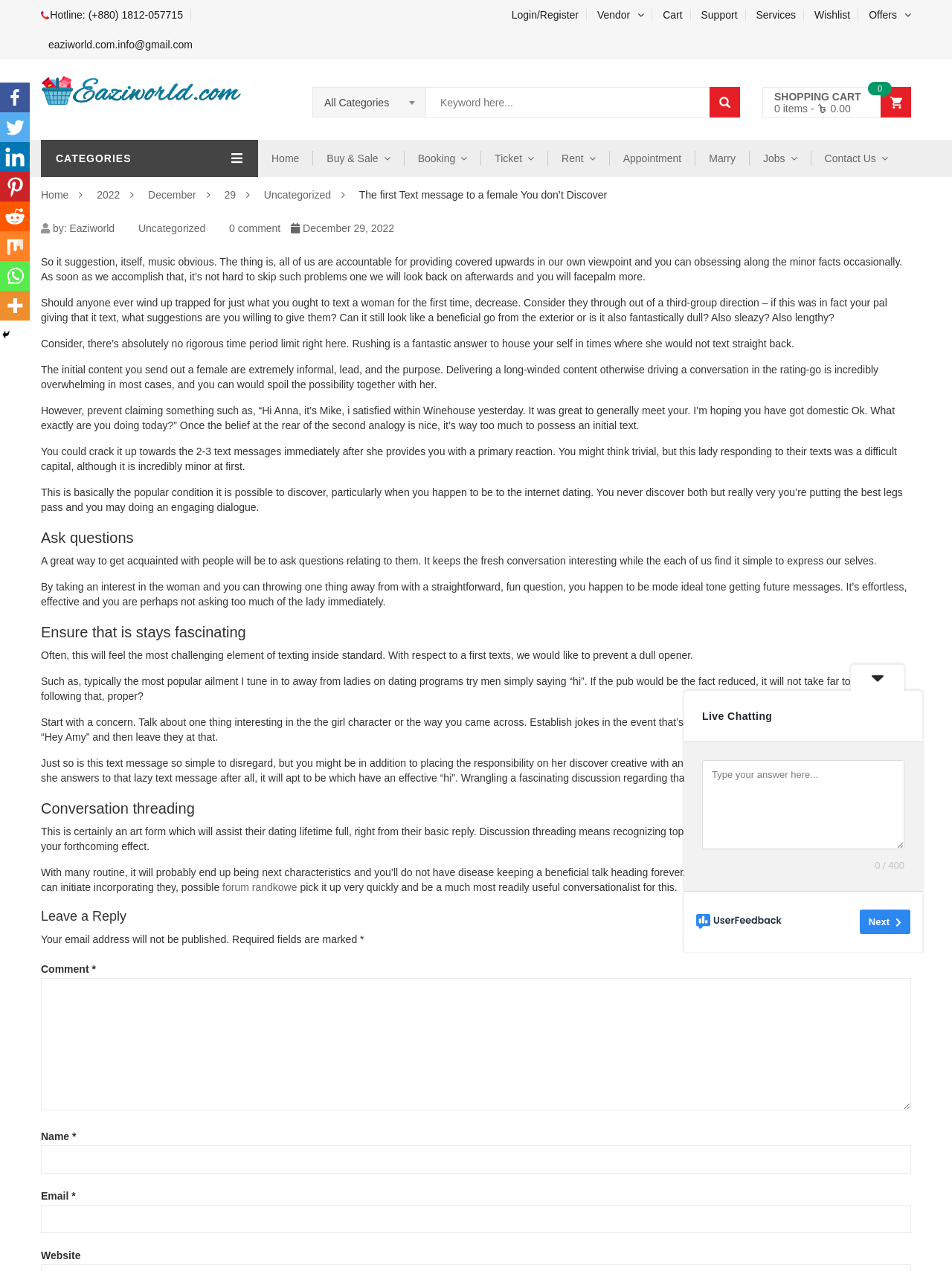Given the element description, predict the bounding box coordinates in the format (top-left x, top-left y, bottom-right x, bottom-right y), using floating point numbers between 0 and 1: Contact Us

[0.852, 0.119, 0.947, 0.13]